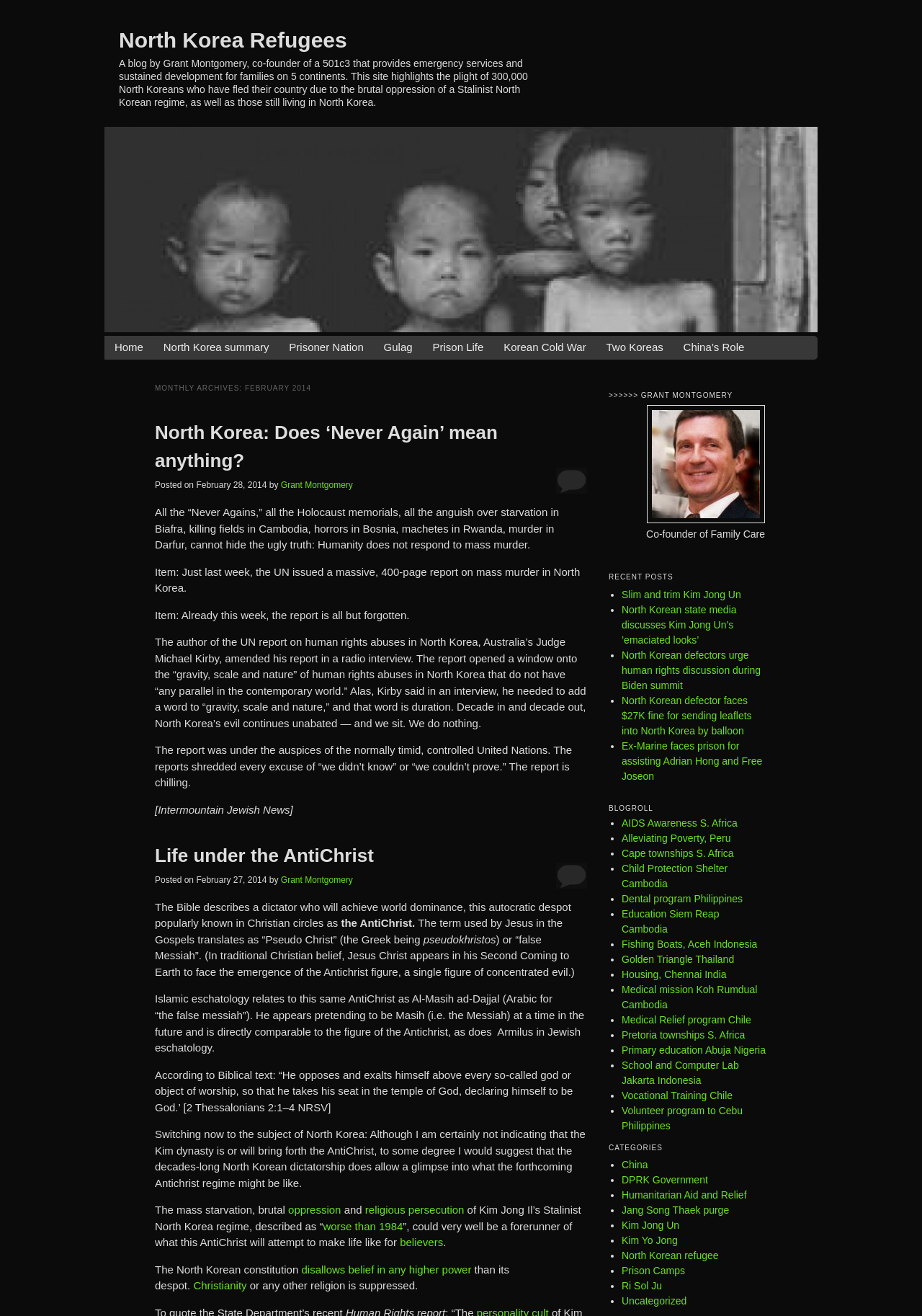Please find and generate the text of the main header of the webpage.

MONTHLY ARCHIVES: FEBRUARY 2014